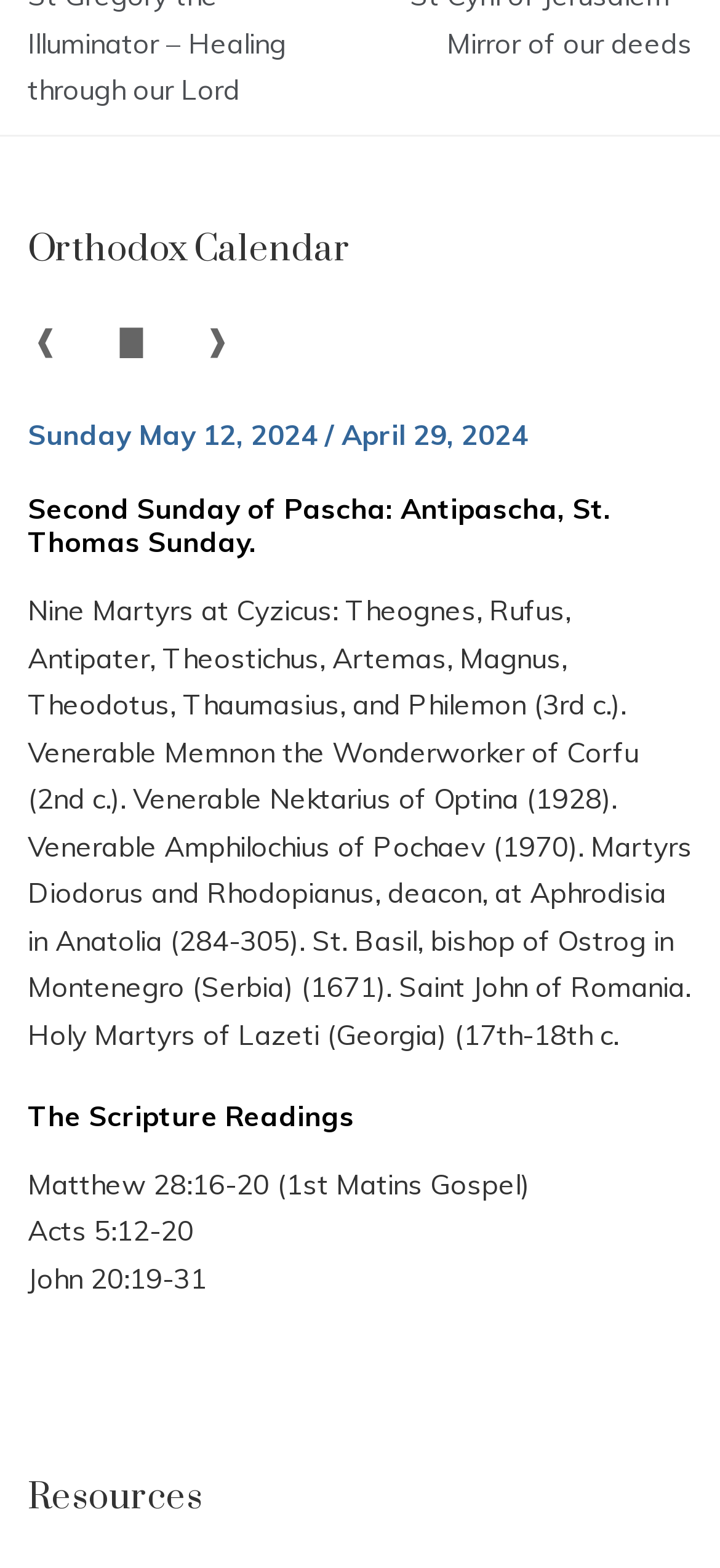Give a concise answer of one word or phrase to the question: 
What is the current date?

Sunday May 12, 2024